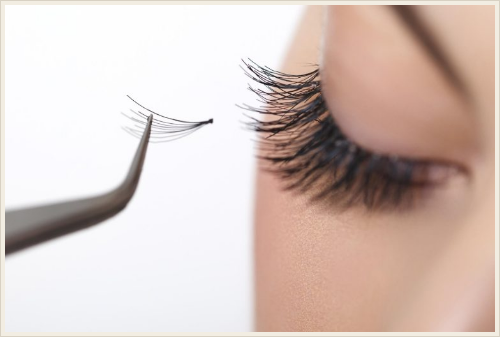Elaborate on the image with a comprehensive description.

The image showcases a close-up of a person's eye adorned with long, beautifully applied eyelashes, highlighting the art of eyelash extension. In the foreground, a pair of tweezers delicately holds an individual lash component, emphasizing the precision involved in enhancing natural lashes. The background features a soft, blurred skin tone, contrasting with the striking definition of the lashes, which are lush and voluminous, creating a captivating look. This image embodies the growing trend of eyelash extensions as a popular beauty enhancement, appealing to those seeking fuller lashes without extensive use of mascara, which can hinder natural growth and cause damage.